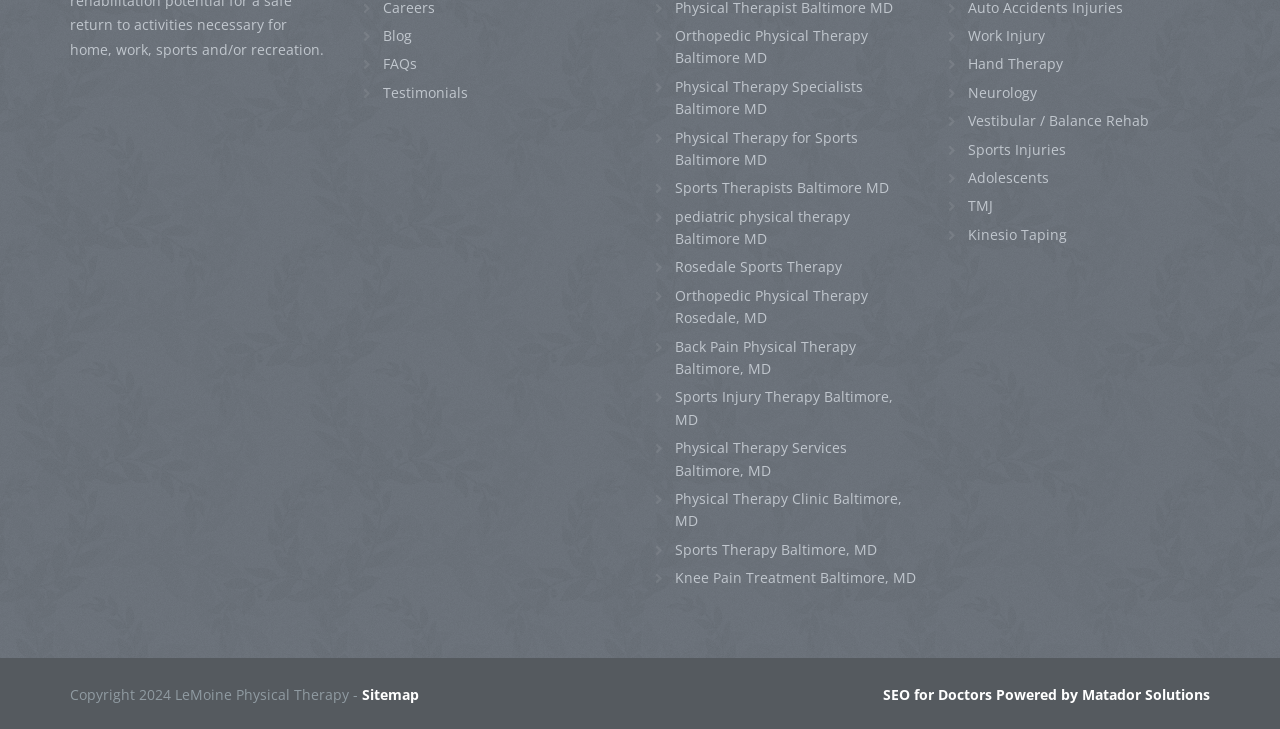What is the location of the physical therapy clinic?
Please use the image to provide an in-depth answer to the question.

The location of the physical therapy clinic can be inferred from the links provided on the webpage, which mention 'Baltimore, MD' and 'Rosedale, MD' as locations for their services.